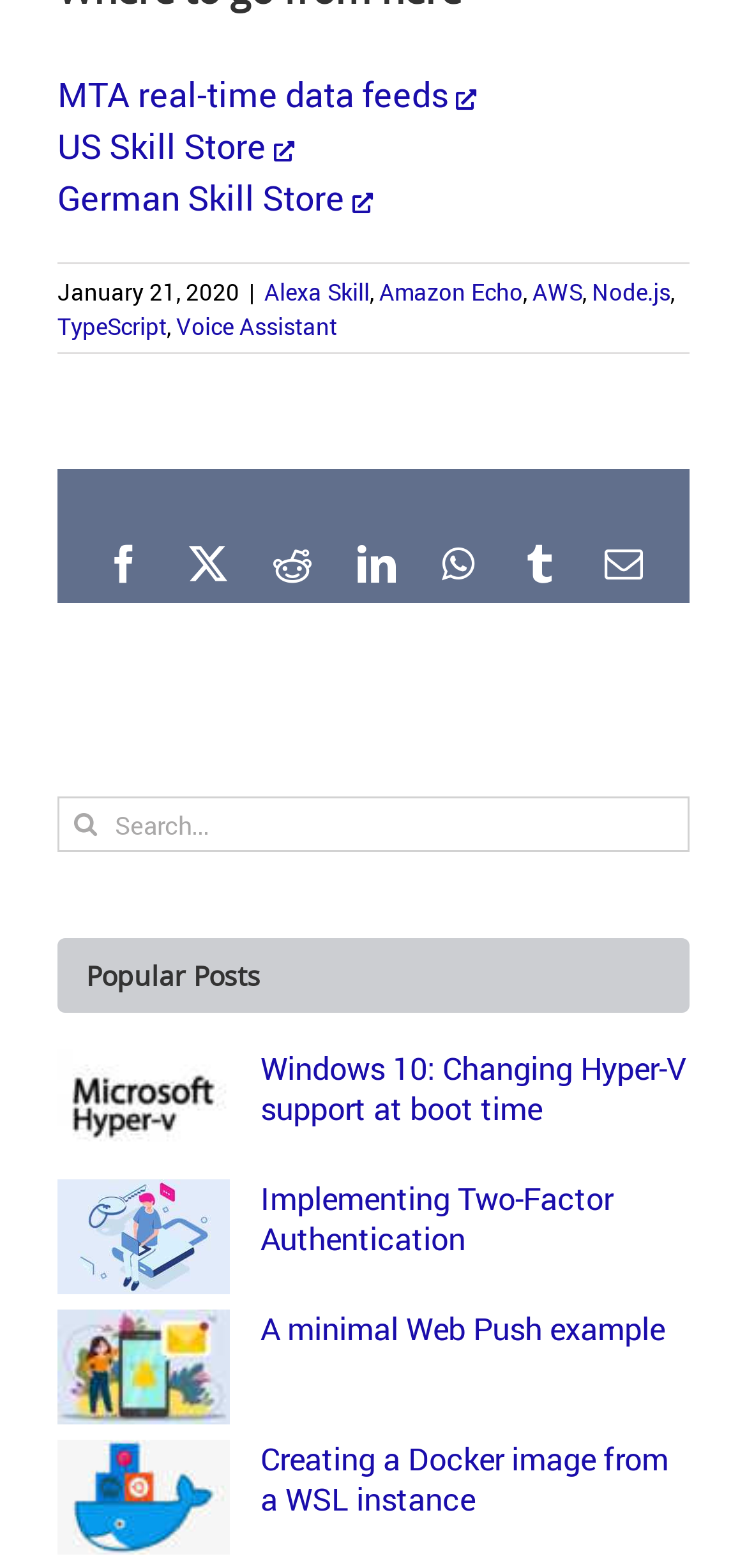Determine the bounding box coordinates of the clickable element to achieve the following action: 'Visit MTA real-time data feeds'. Provide the coordinates as four float values between 0 and 1, formatted as [left, top, right, bottom].

[0.077, 0.046, 0.638, 0.075]